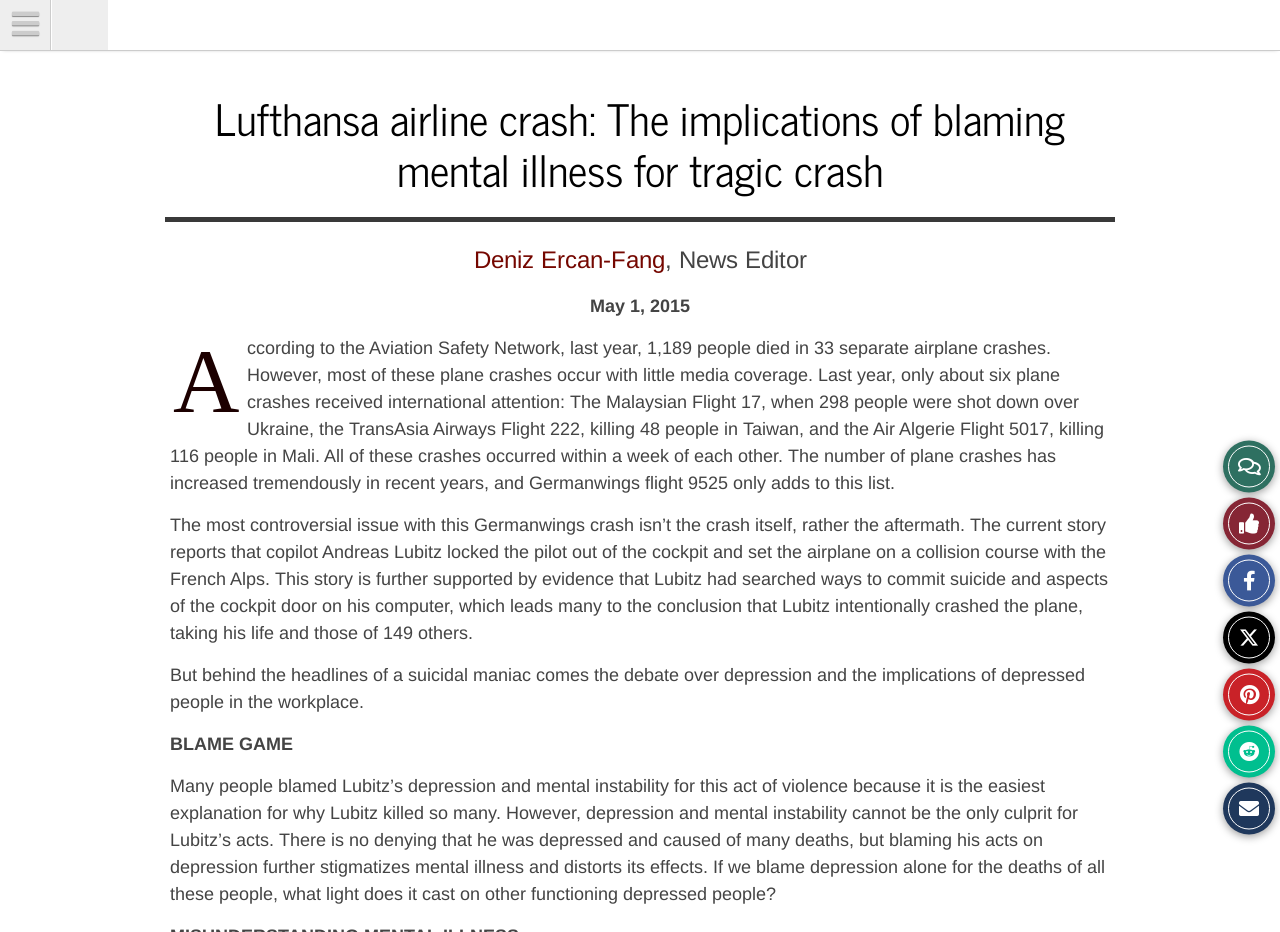Determine the primary headline of the webpage.

Lufthansa airline crash: The implications of blaming mental illness for tragic crash